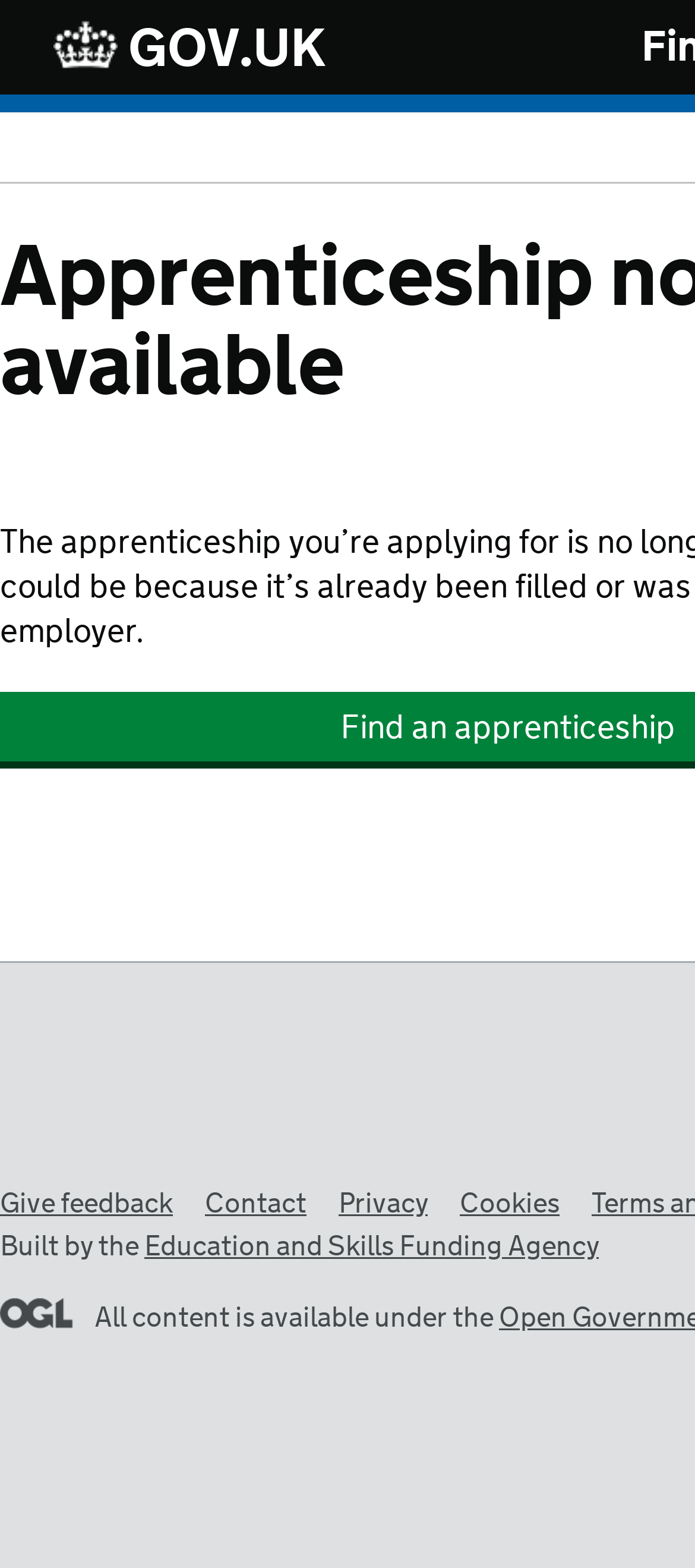Generate a detailed explanation of the webpage's features and information.

The webpage is about finding and applying for an apprenticeship in England. At the top left corner, there is a link to the GOV.UK website. The main content area is located in the middle of the page, taking up most of the screen space. 

At the bottom of the page, there are several links, including "Give feedback", "Contact", "Privacy", and "Cookies", which are aligned horizontally and evenly spaced. Below these links, there is a statement "Built by the" followed by a link to the "Education and Skills Funding Agency". 

Further down, there is another link to the "Open Government Licence" and a statement "All content is available under the" followed by the licence details.